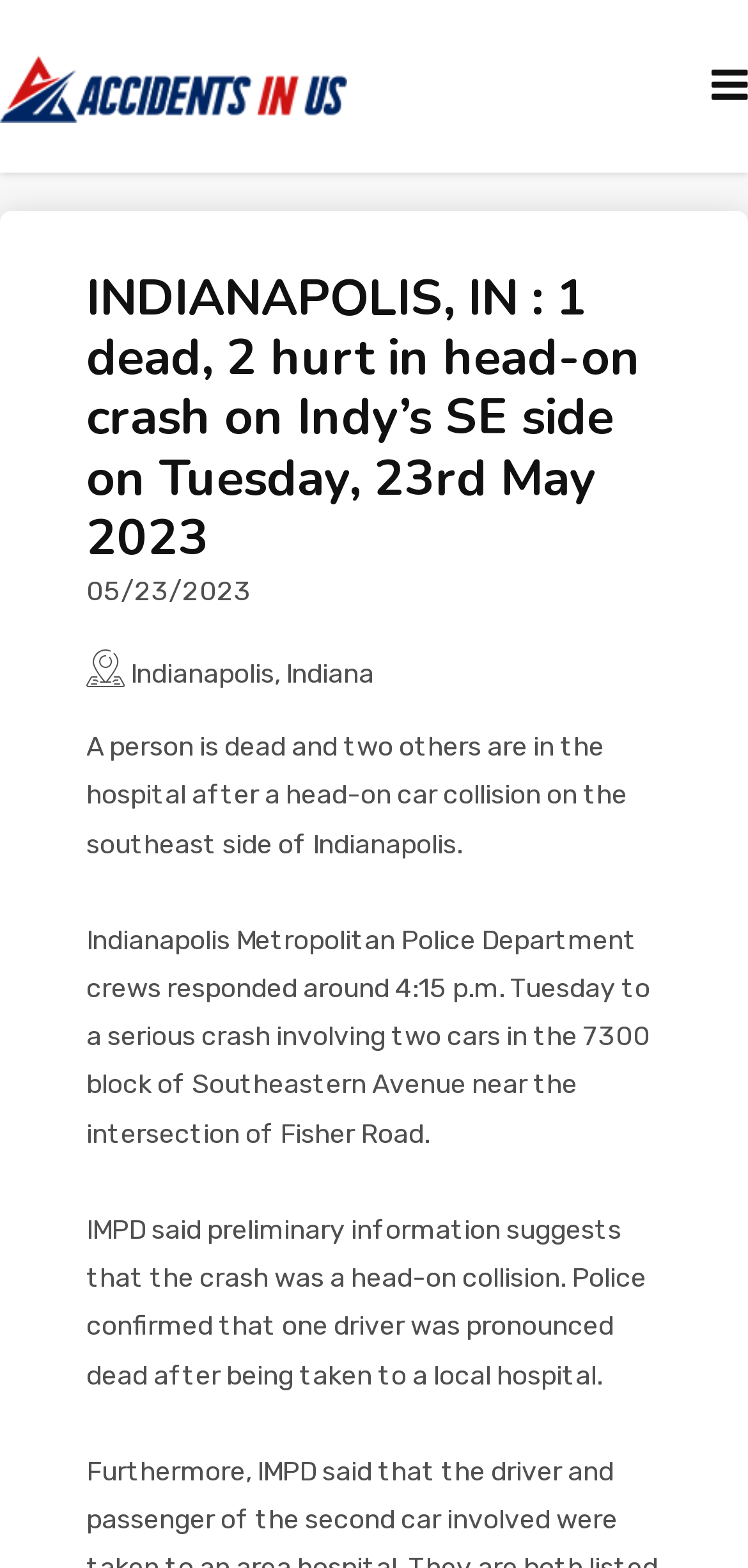Answer the following inquiry with a single word or phrase:
What is the location of the accident?

Indianapolis, Indiana